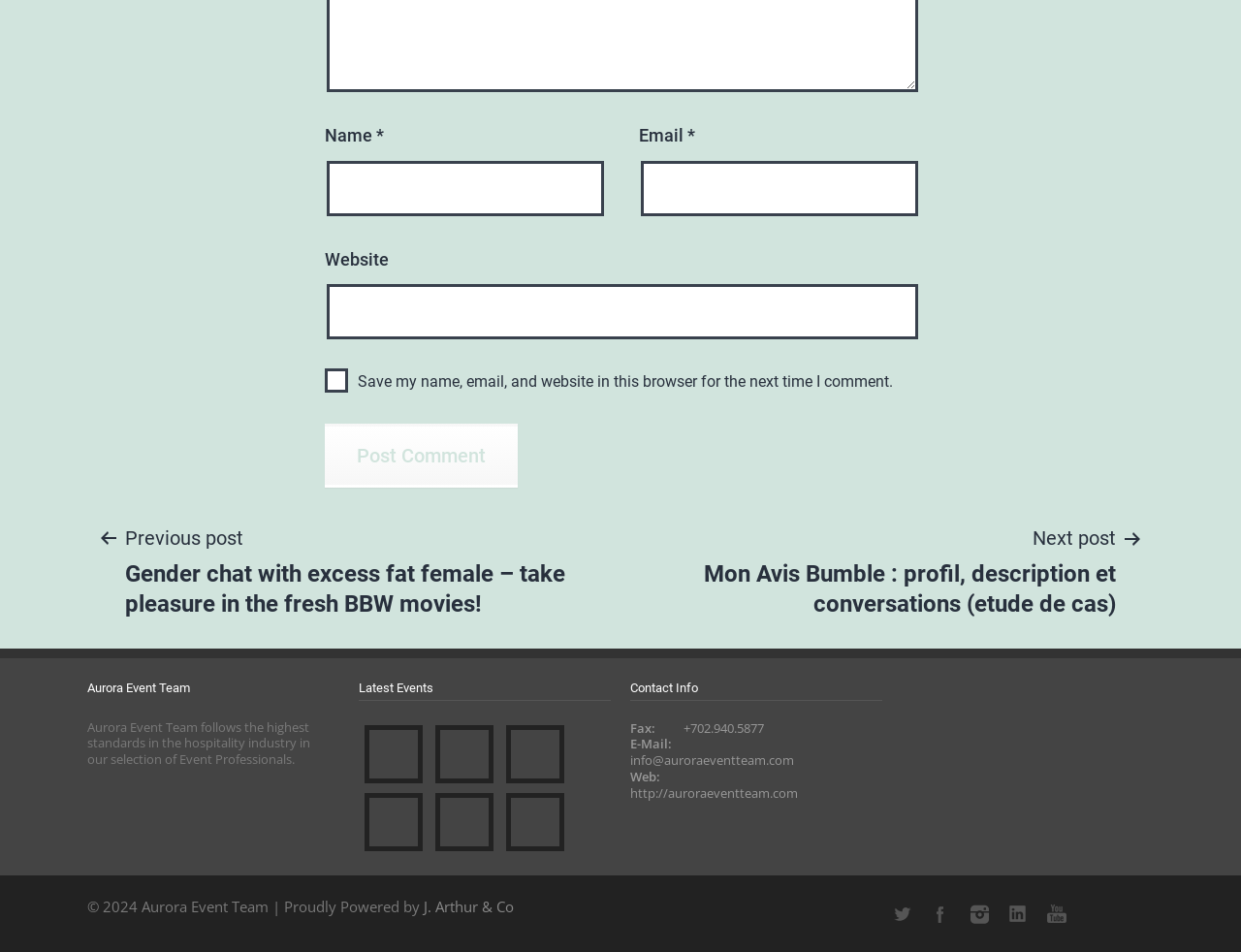Find the bounding box of the web element that fits this description: "Menu".

None